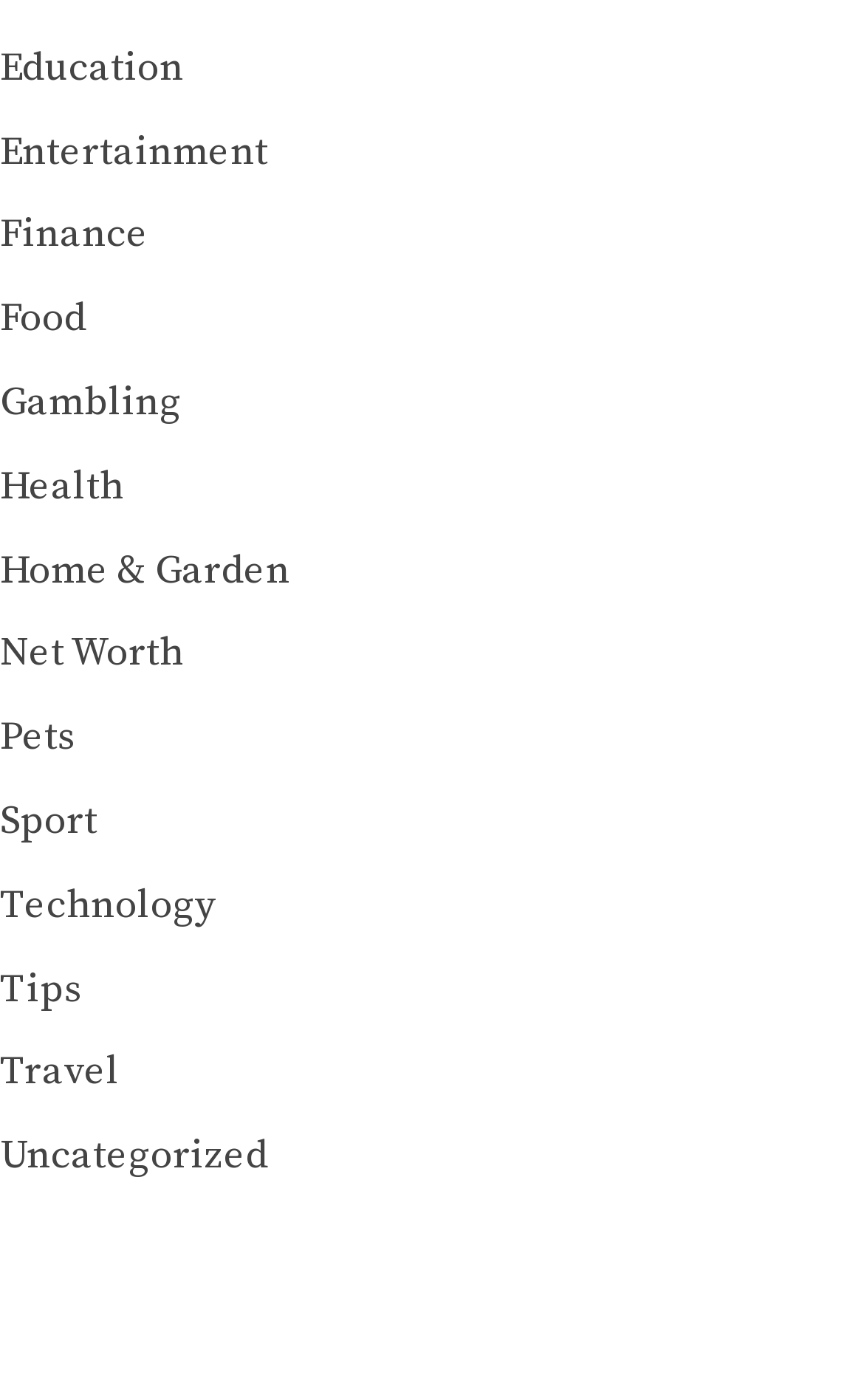Can you find the bounding box coordinates for the UI element given this description: "Food"? Provide the coordinates as four float numbers between 0 and 1: [left, top, right, bottom].

[0.0, 0.209, 0.1, 0.245]